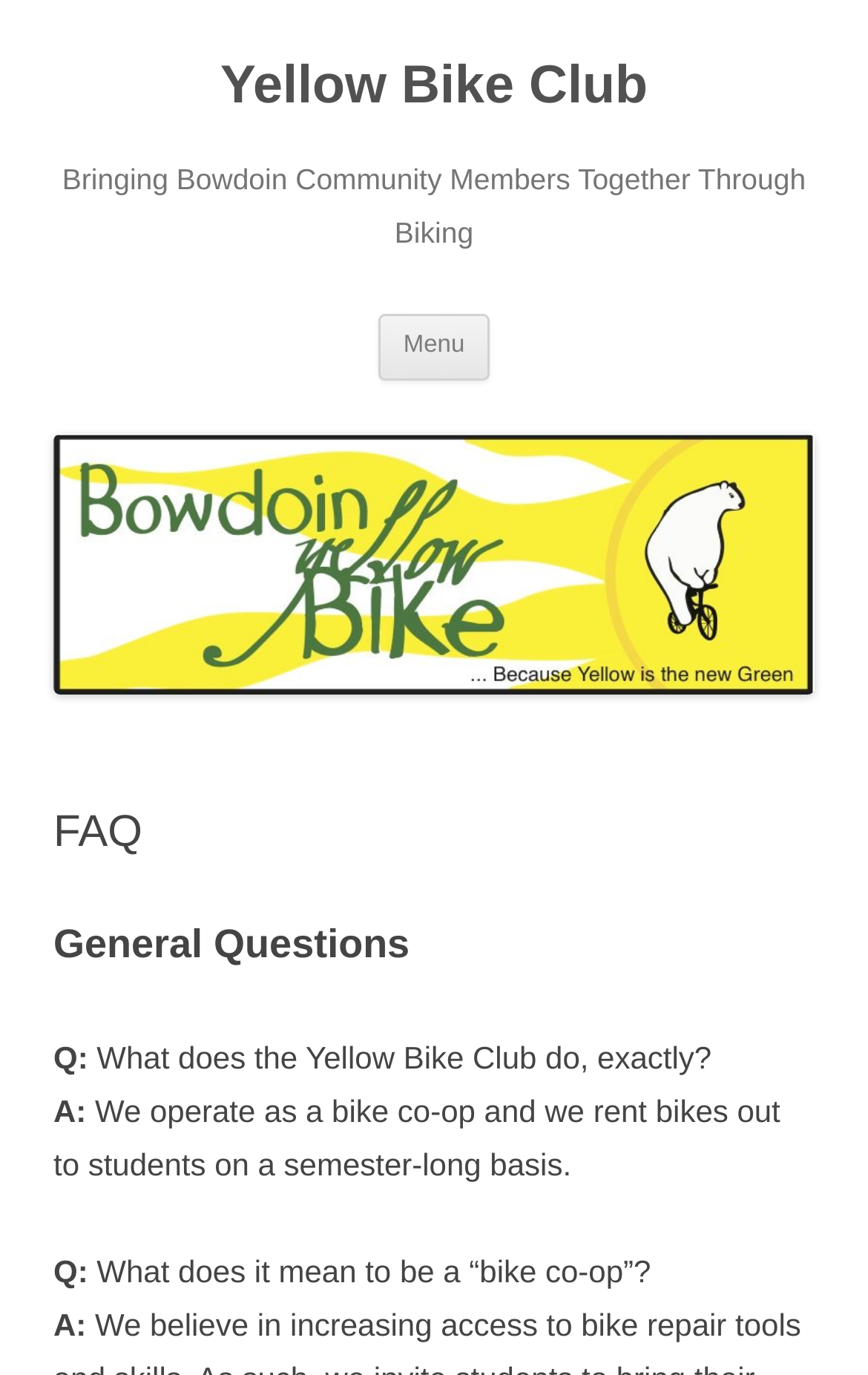Determine and generate the text content of the webpage's headline.

Yellow Bike Club